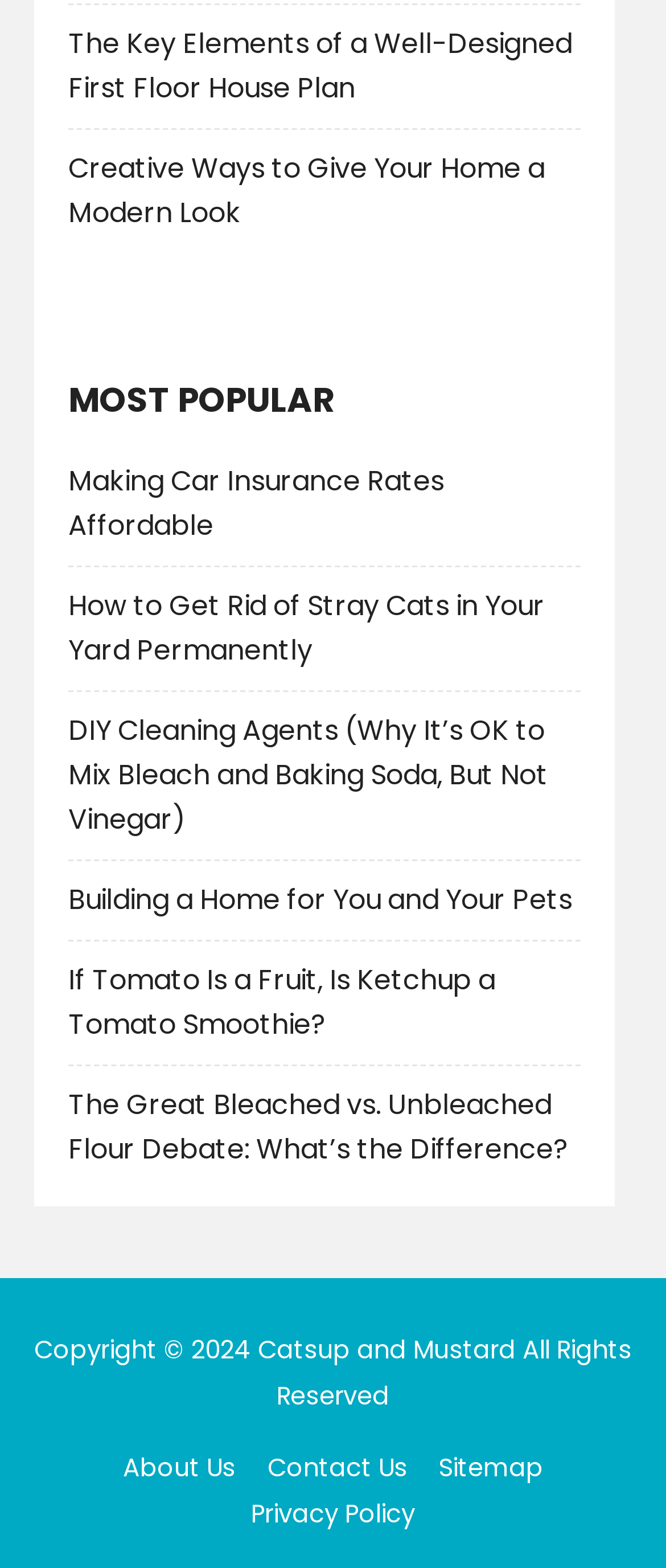How many links are there in total on the webpage?
Refer to the screenshot and deliver a thorough answer to the question presented.

I counted the number of links on the webpage, which are the 8 links under 'MOST POPULAR', the 2 links at the top, and the 2 links at the bottom.